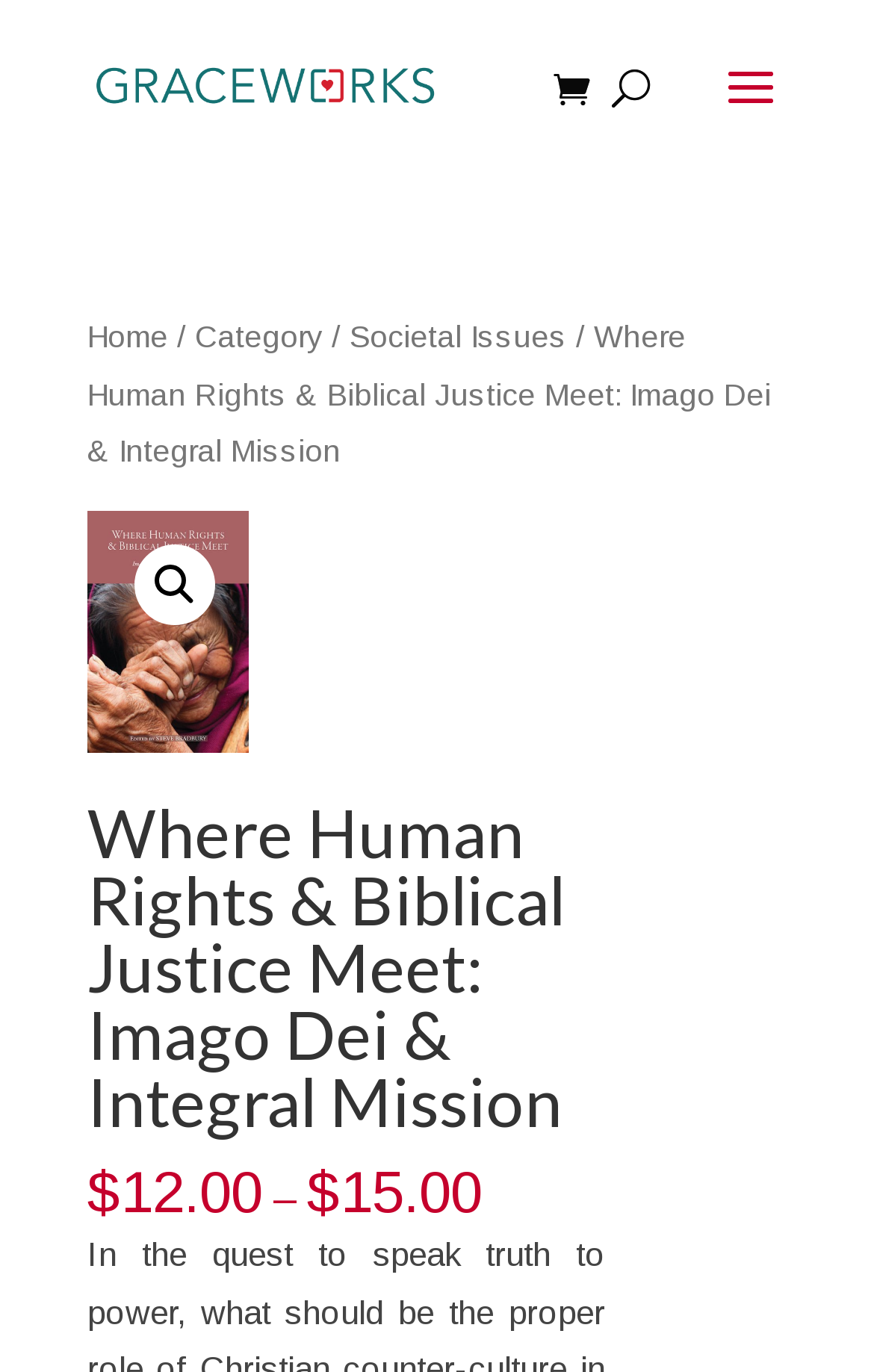Can you give a comprehensive explanation to the question given the content of the image?
What is the price range?

The price range can be found at the bottom of the webpage, where it shows two prices: '$12.00' and '$15.00', with a dash in between, indicating a range.